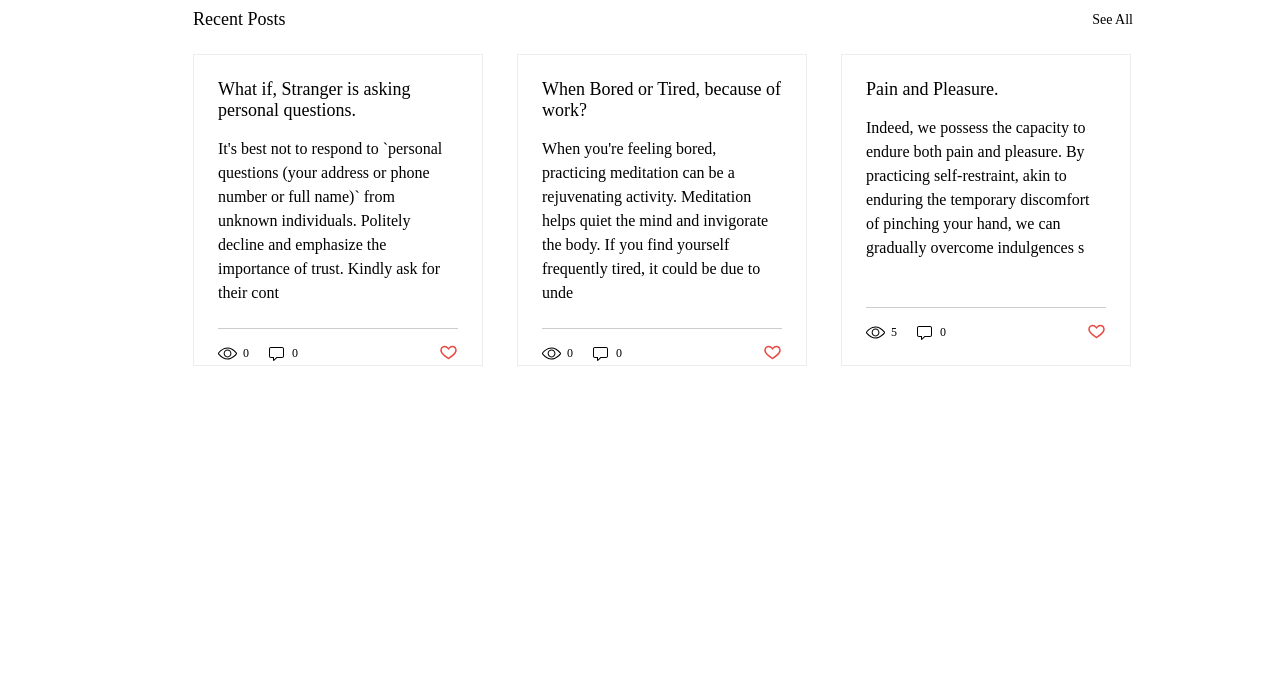Please find the bounding box coordinates of the clickable region needed to complete the following instruction: "View post details". The bounding box coordinates must consist of four float numbers between 0 and 1, i.e., [left, top, right, bottom].

[0.17, 0.117, 0.358, 0.178]